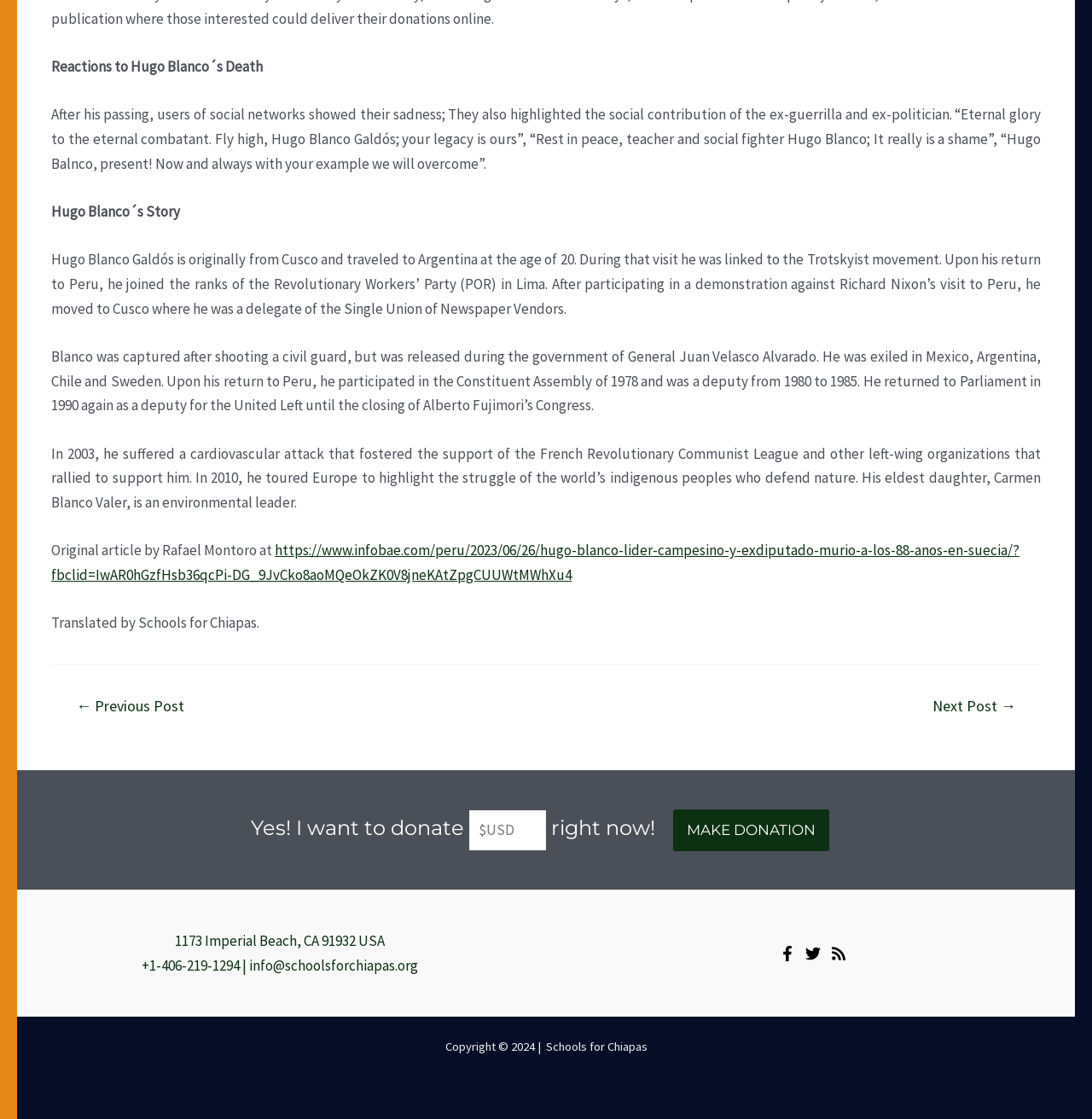What is the name of the person who passed away?
Based on the screenshot, provide your answer in one word or phrase.

Hugo Blanco